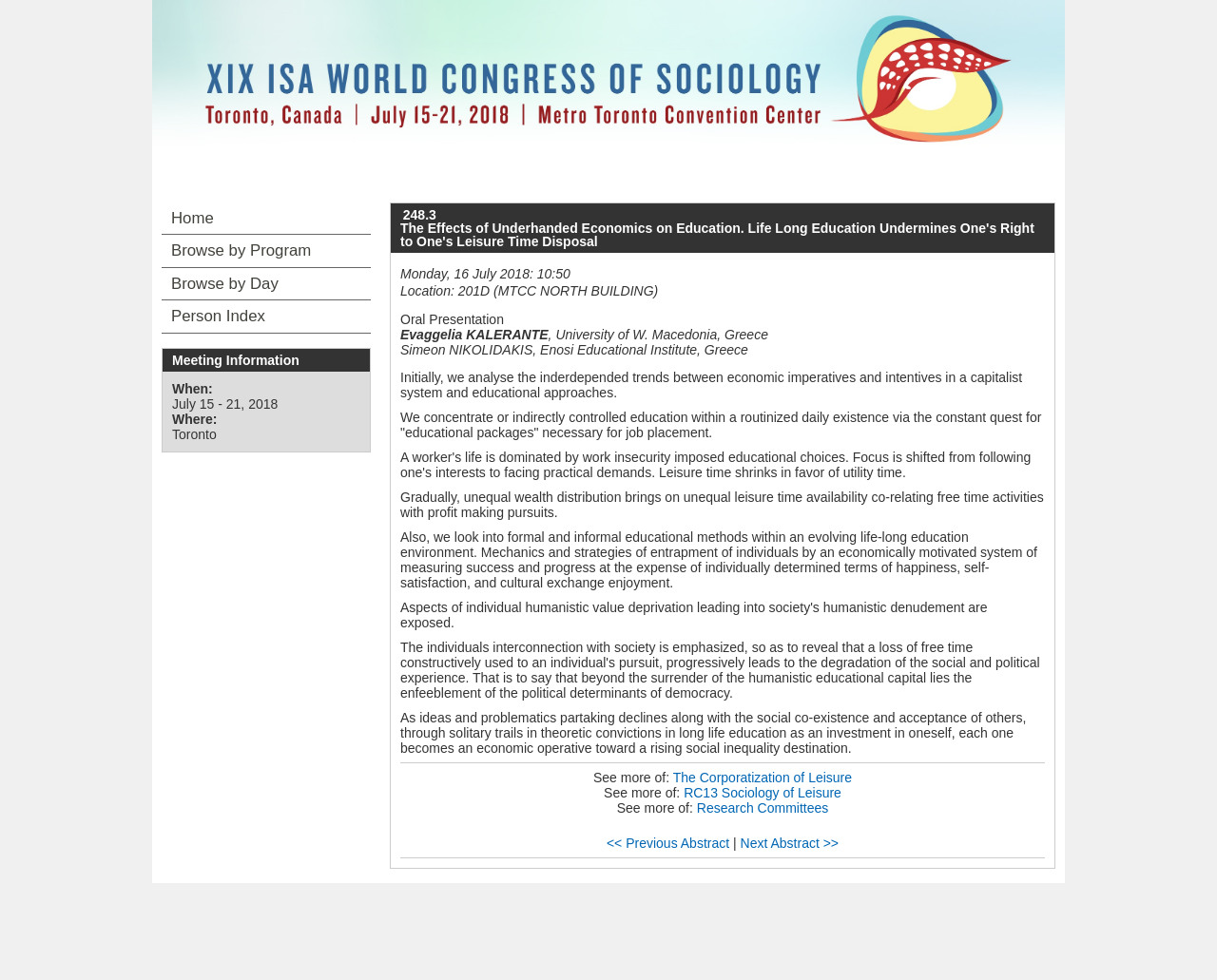With reference to the image, please provide a detailed answer to the following question: How many authors are listed for the abstract?

I found the answer by looking at the StaticText elements that list the authors and their affiliations. There are two authors mentioned: Evaggelia KALERANTE and Simeon NIKOLIDAKIS.